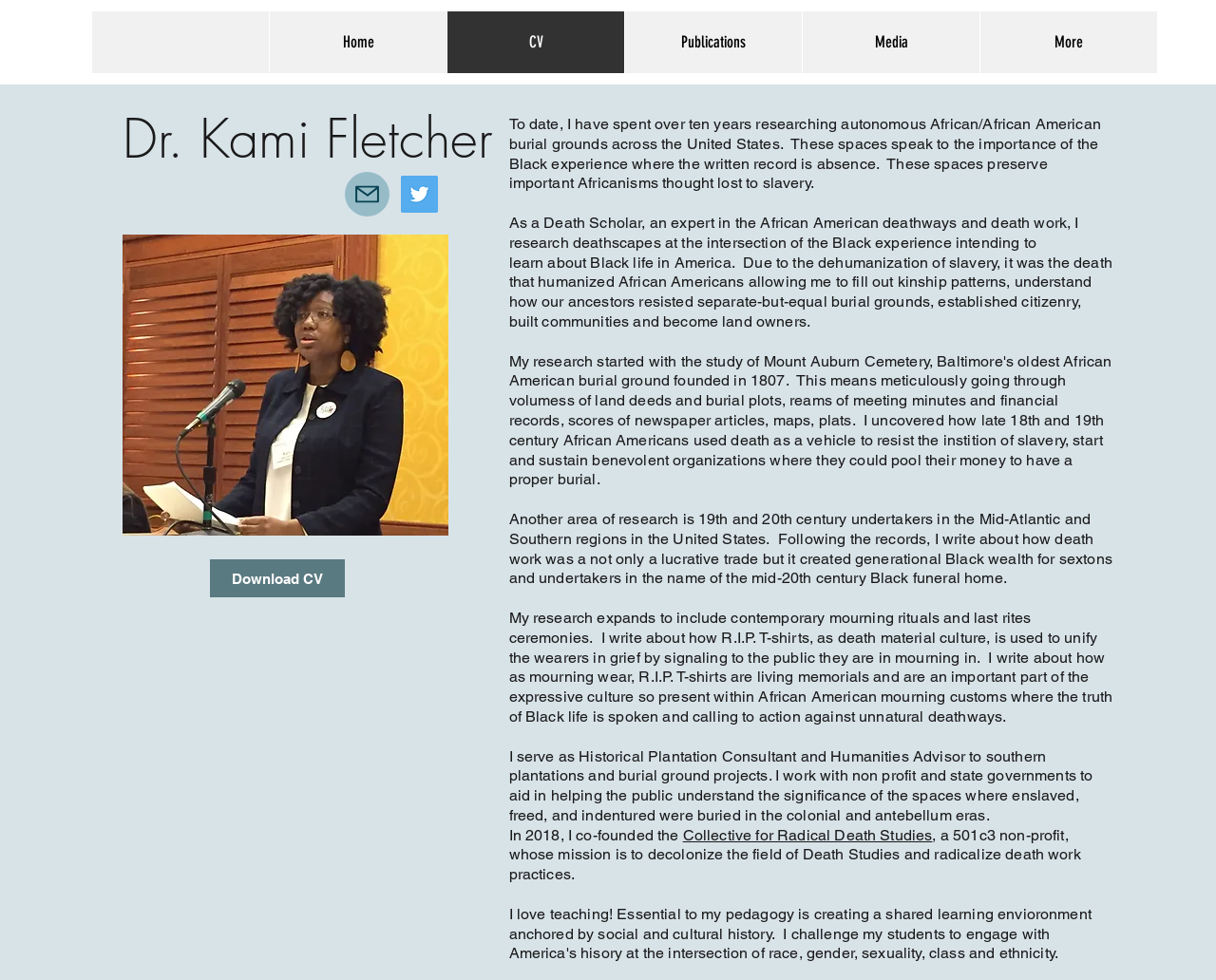Could you please study the image and provide a detailed answer to the question:
What is the topic of Dr. Kami Fletcher's research?

The webpage mentions that Dr. Kami Fletcher has spent over ten years researching autonomous African/African American burial grounds across the United States, which suggests that this is a primary topic of her research.